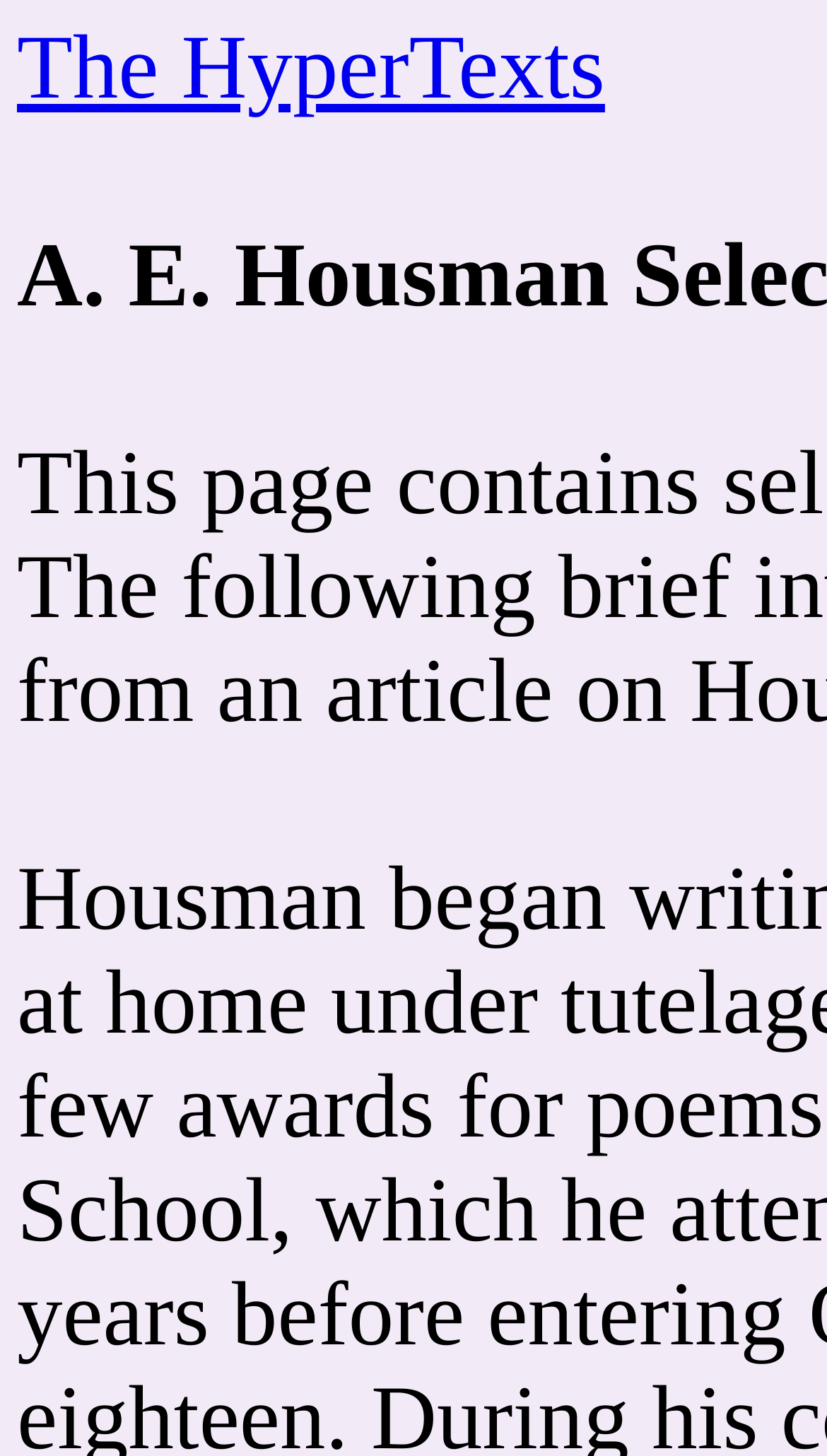Locate and provide the bounding box coordinates for the HTML element that matches this description: "The HyperTexts".

[0.021, 0.013, 0.732, 0.082]